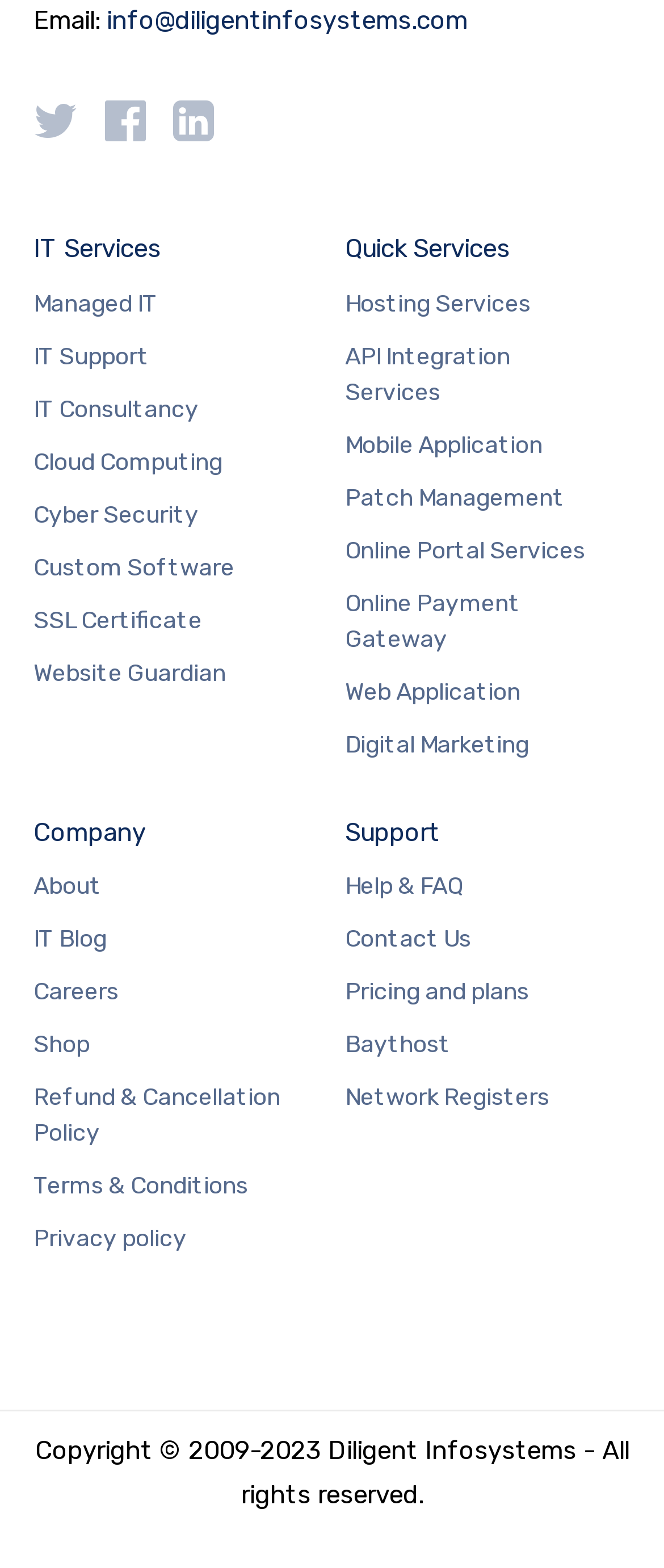Please locate the bounding box coordinates of the region I need to click to follow this instruction: "Read the article on 'How to Cancel Amazon Prime Subscription'".

None